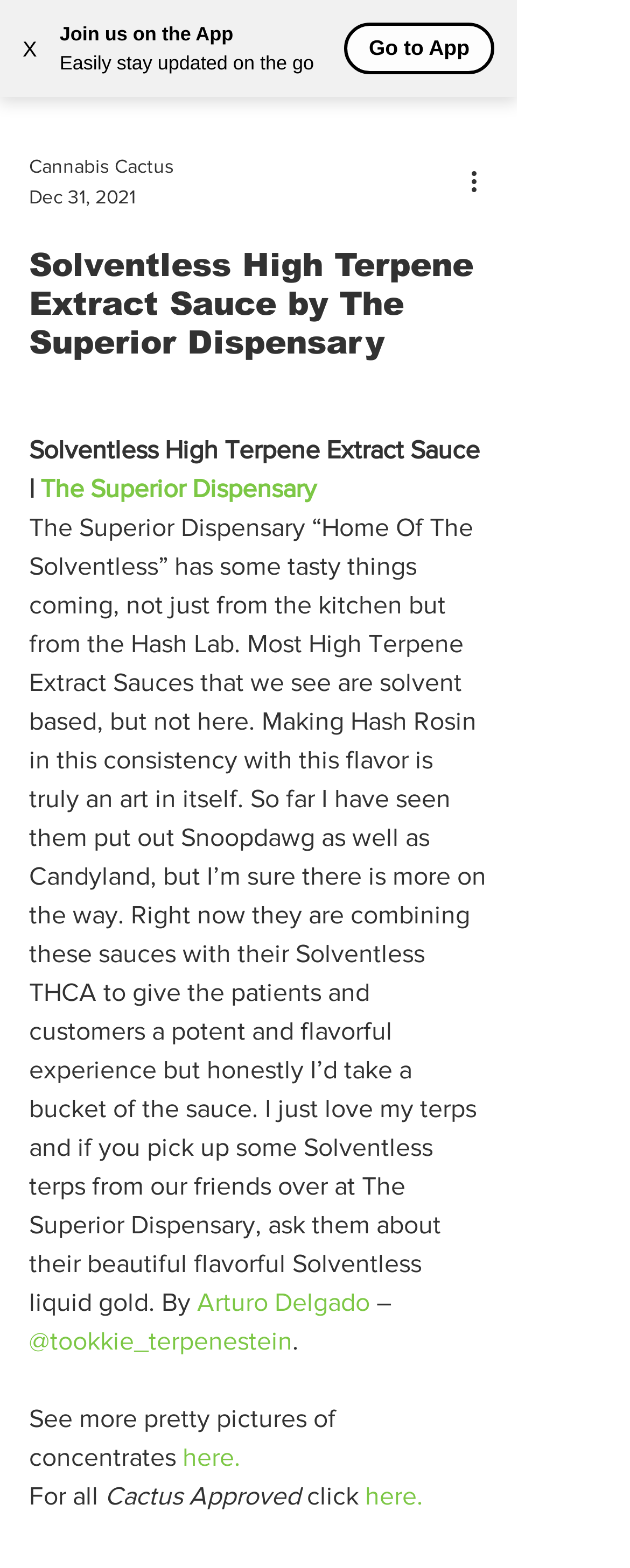What is the name of the social media handle mentioned on the webpage?
Based on the image, give a one-word or short phrase answer.

@tookkie_terpenestein